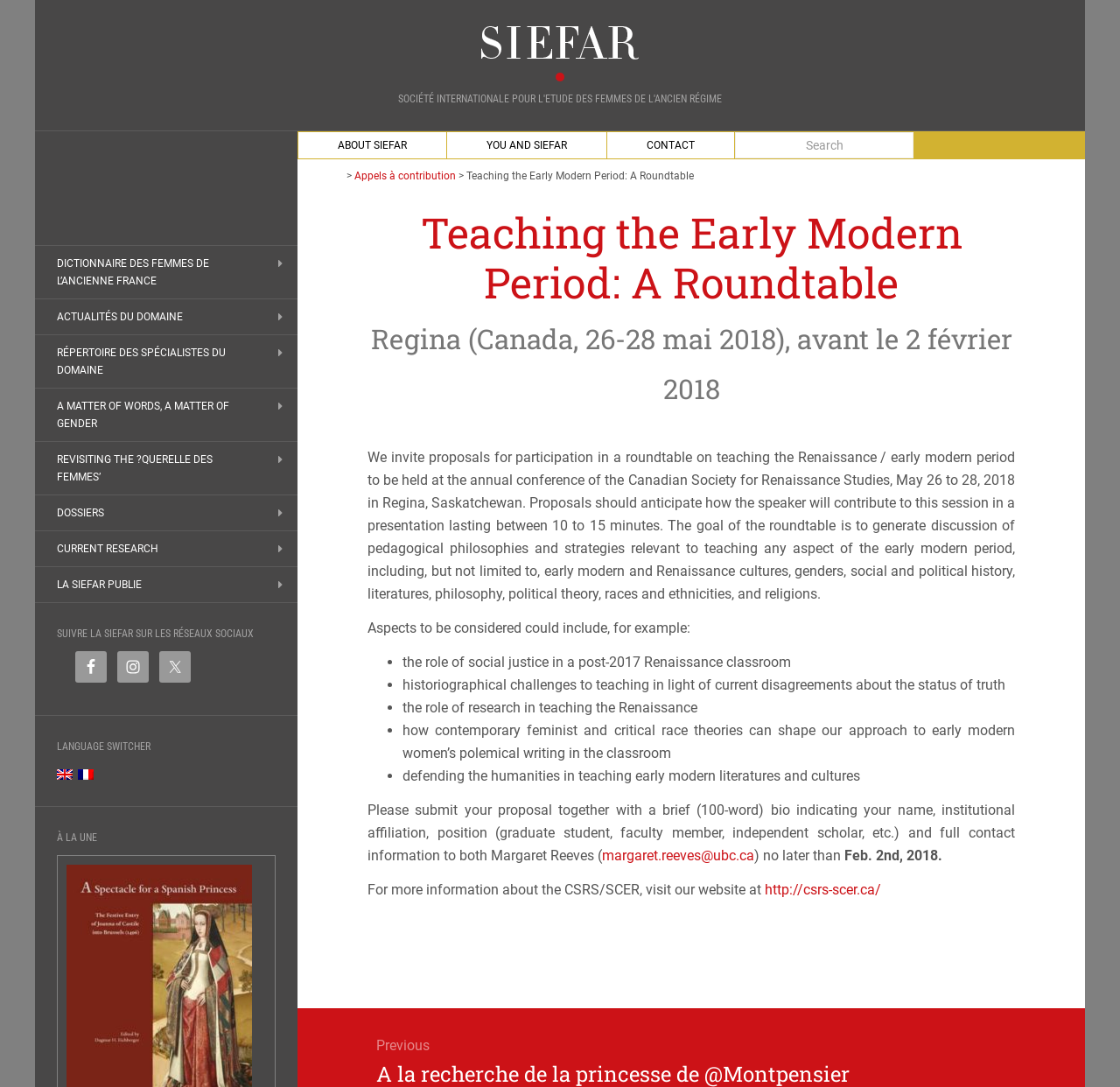Provide an in-depth caption for the elements present on the webpage.

The webpage is about the Société Internationale pour l'Étude des Femmes de l'Ancien Régime (SIEFAR) and features a roundtable discussion on teaching the early modern period. At the top of the page, there is a heading with the organization's name and a logo. Below this, there are several links to different sections of the website, including a dictionary of women from ancient France, actualités, and a repertoire of specialists in the field.

On the left side of the page, there is a column with links to various topics, including "A Matter of Words, A Matter of Gender" and "Revisiting the Querelle des Femmes". Below this, there are social media links to Facebook, Instagram, and Twitter.

In the main content area, there is a heading that reads "Teaching the Early Modern Period: A Roundtable" and a brief description of the event, which is a roundtable discussion to be held at the annual conference of the Canadian Society for Renaissance Studies in Regina, Saskatchewan, Canada. The discussion will focus on pedagogical philosophies and strategies for teaching the early modern period.

Below this, there is a longer text that outlines the goals and themes of the roundtable, including the role of social justice, historiographical challenges, and the role of research in teaching the Renaissance. There are also several bullet points that list potential topics for discussion, such as the role of contemporary feminist and critical race theories in shaping approaches to early modern women's polemical writing.

At the bottom of the page, there is a call for proposals, with instructions on how to submit a proposal and a brief bio to the organizers. There is also a link to the website of the Canadian Society for Renaissance Studies.